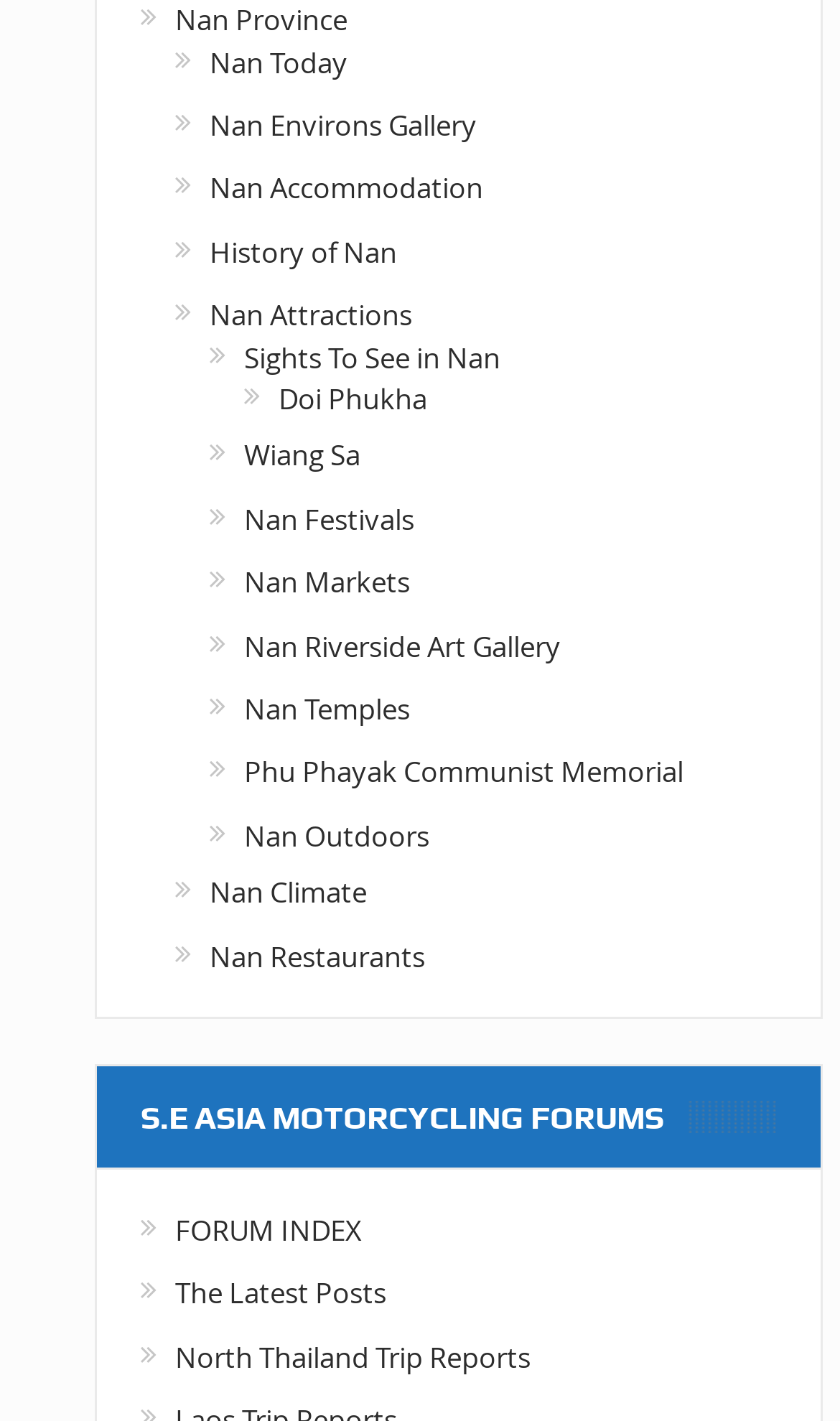Identify the bounding box coordinates of the clickable region to carry out the given instruction: "visit Nan Province".

[0.208, 0.0, 0.413, 0.028]